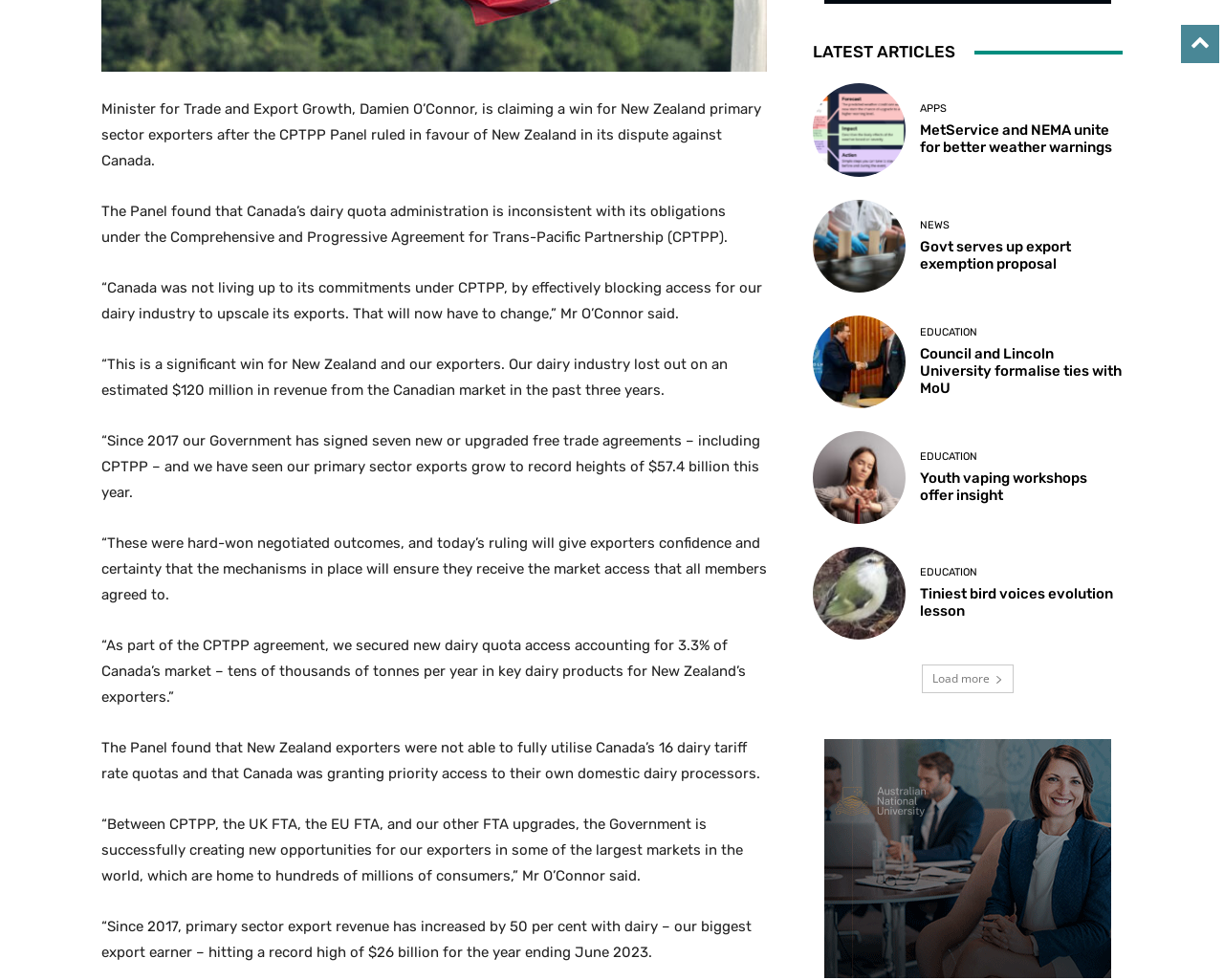Please reply to the following question using a single word or phrase: 
What is the percentage increase in primary sector export revenue since 2017?

50 per cent